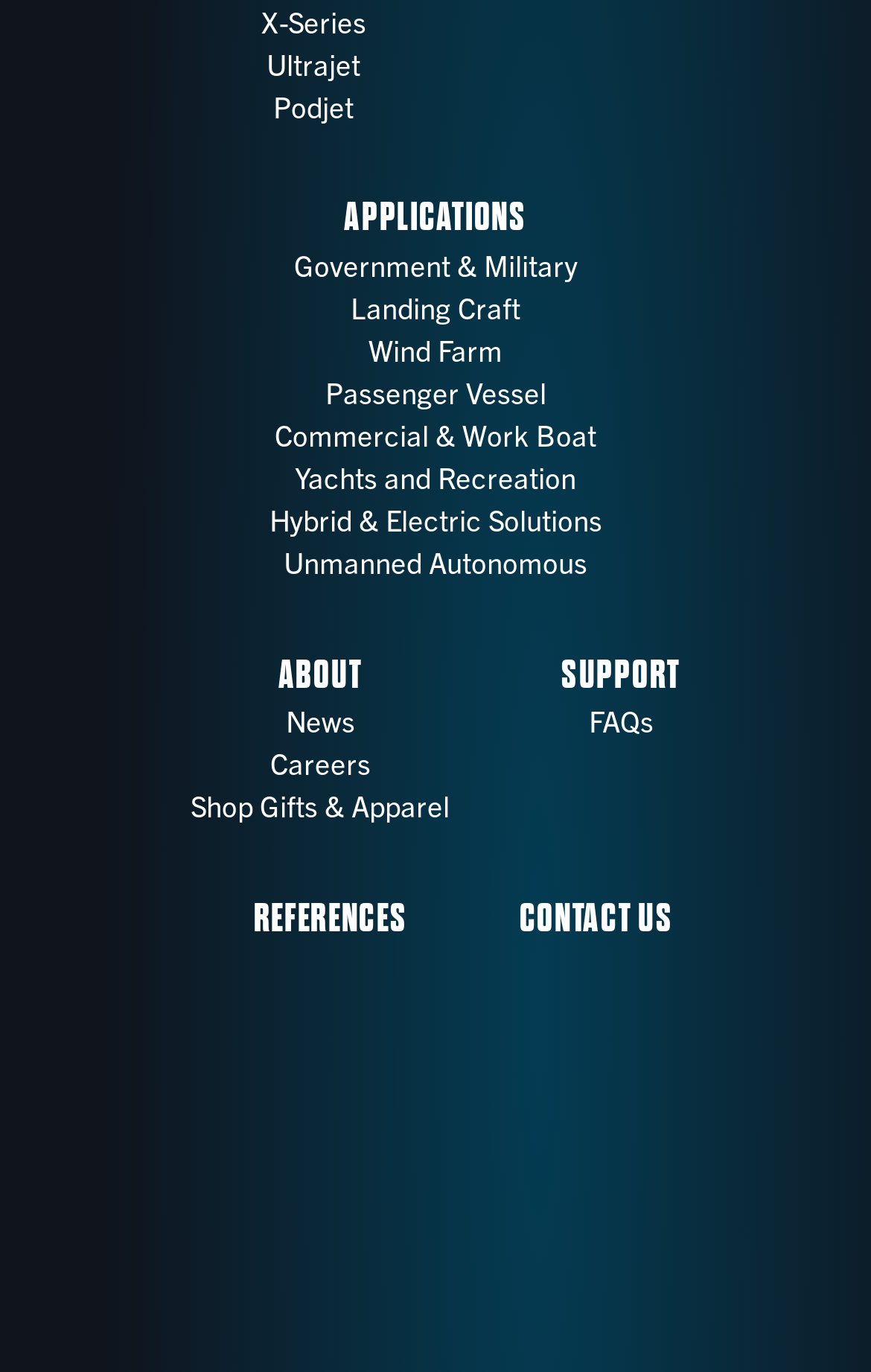Predict the bounding box coordinates of the UI element that matches this description: "Contact Us". The coordinates should be in the format [left, top, right, bottom] with each value between 0 and 1.

[0.596, 0.653, 0.773, 0.686]